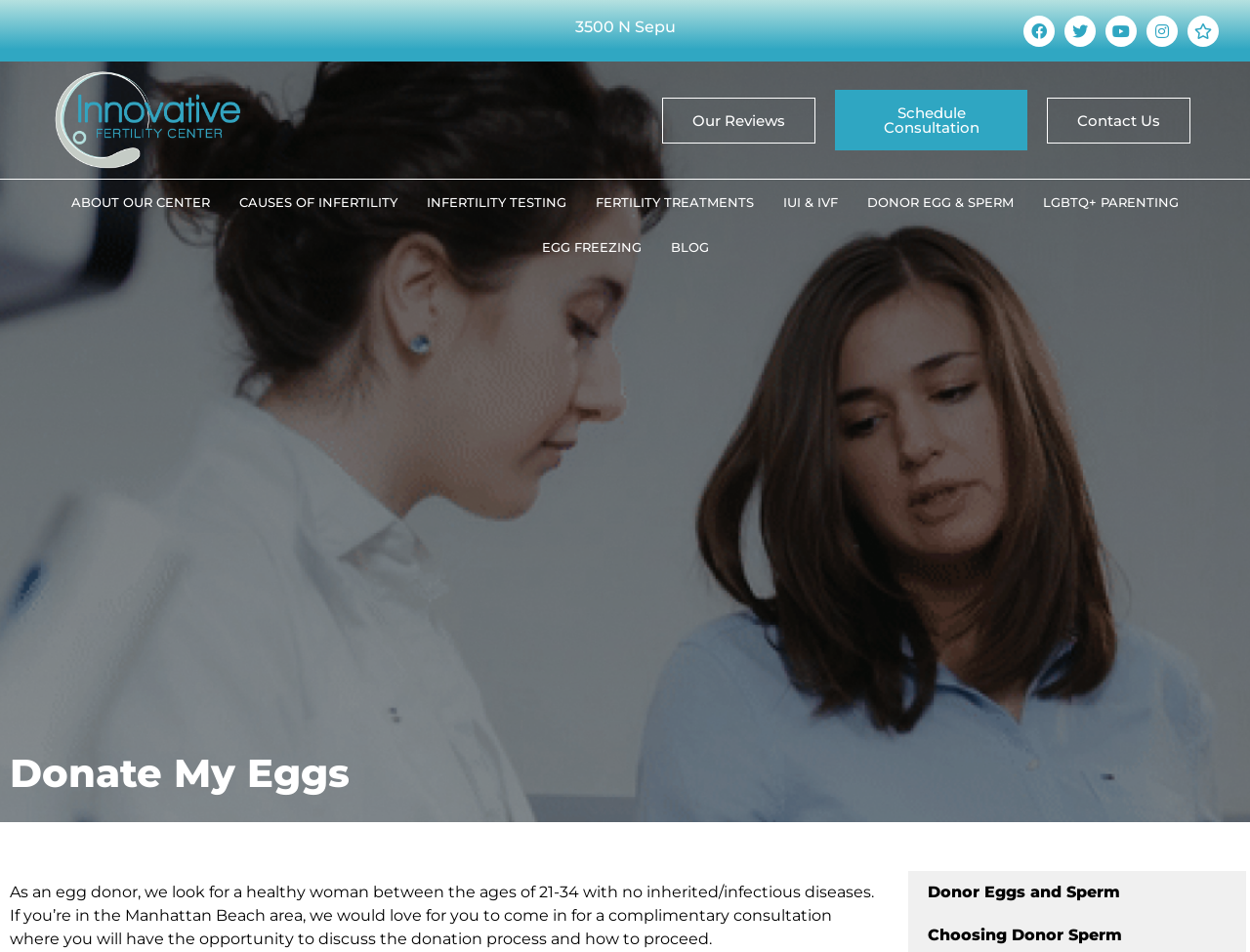Answer the question with a single word or phrase: 
What is the age range for egg donors?

21-34